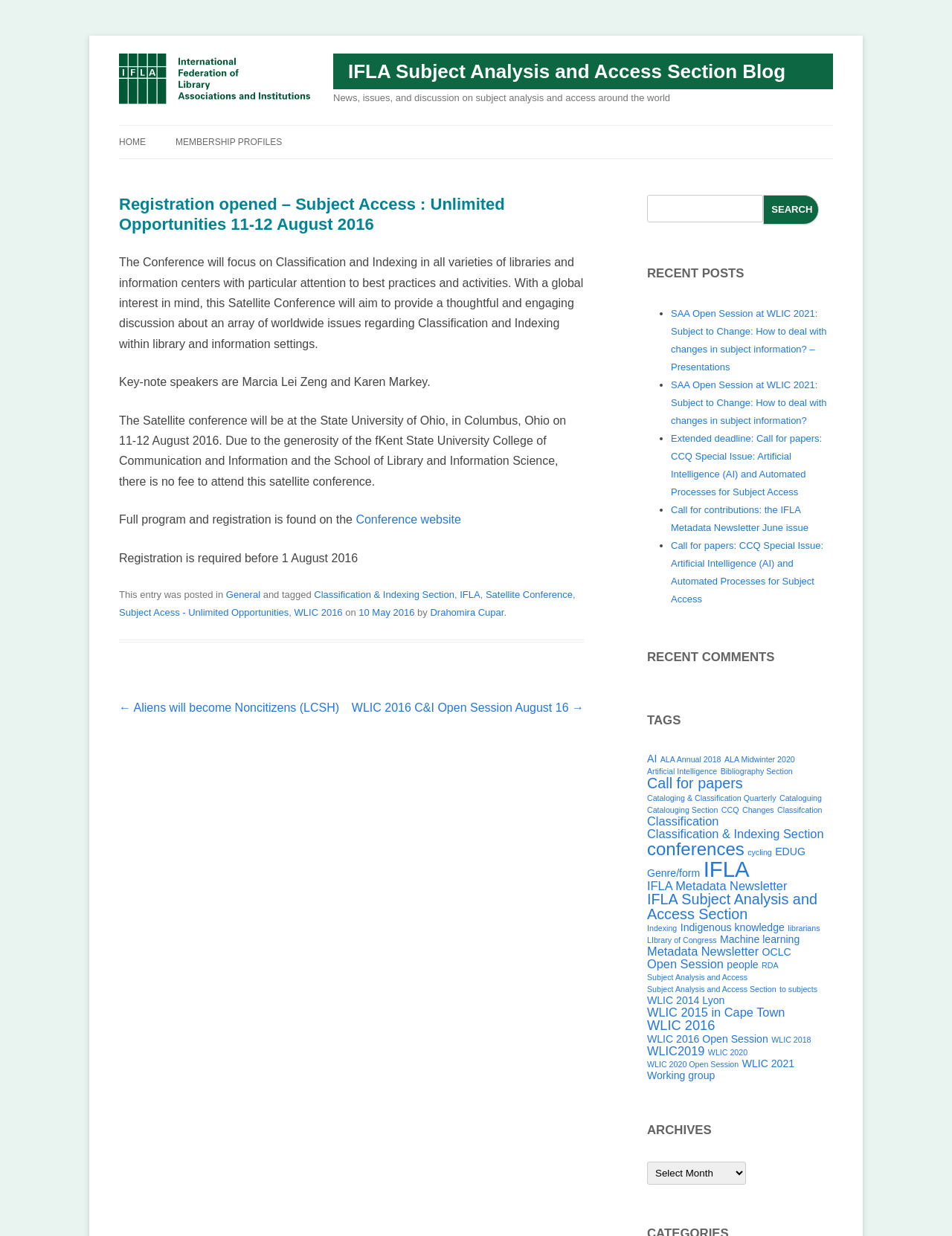Find the bounding box coordinates of the clickable element required to execute the following instruction: "View the 'RECENT POSTS'". Provide the coordinates as four float numbers between 0 and 1, i.e., [left, top, right, bottom].

[0.68, 0.21, 0.875, 0.233]